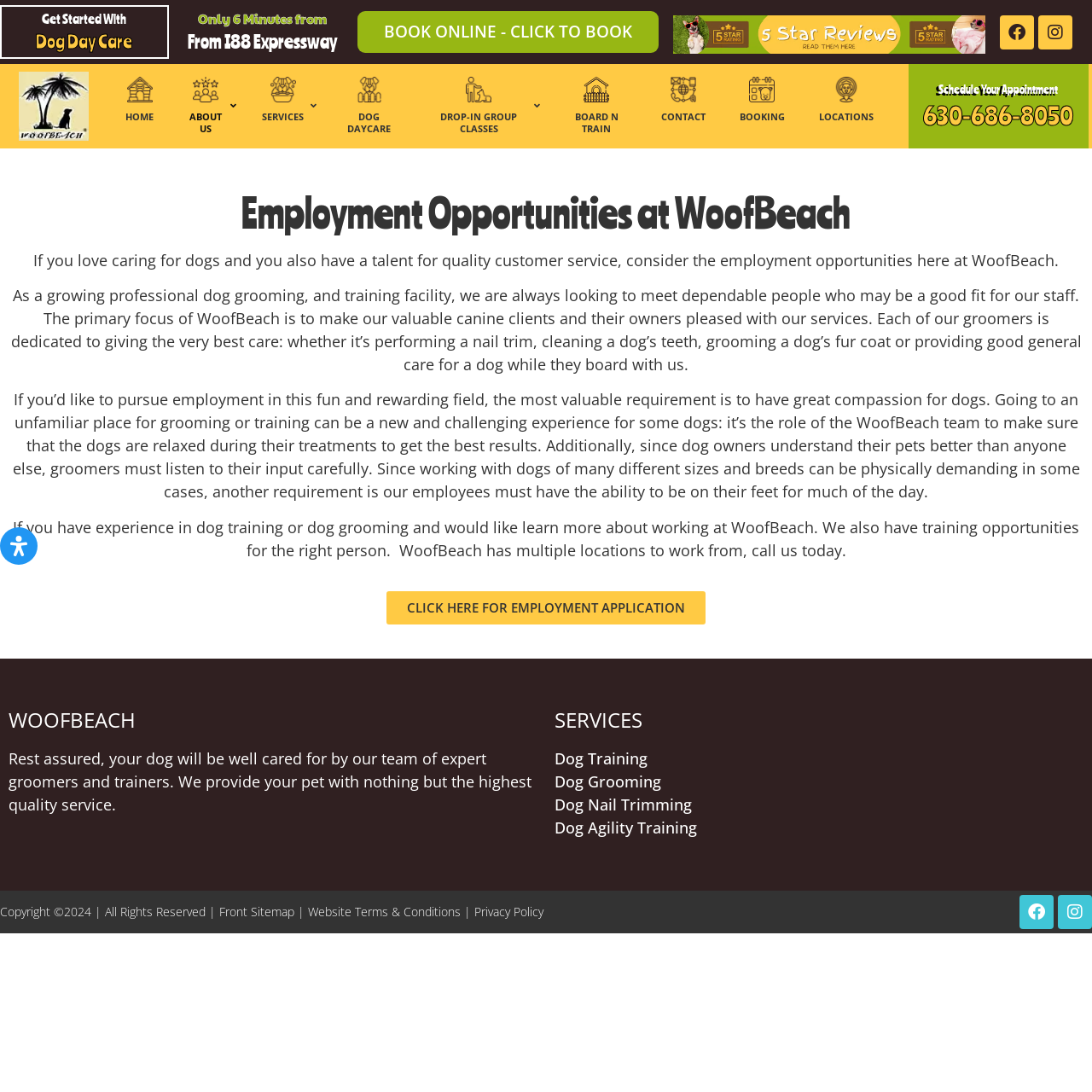Pinpoint the bounding box coordinates of the element to be clicked to execute the instruction: "View dog training services".

[0.508, 0.684, 0.992, 0.706]